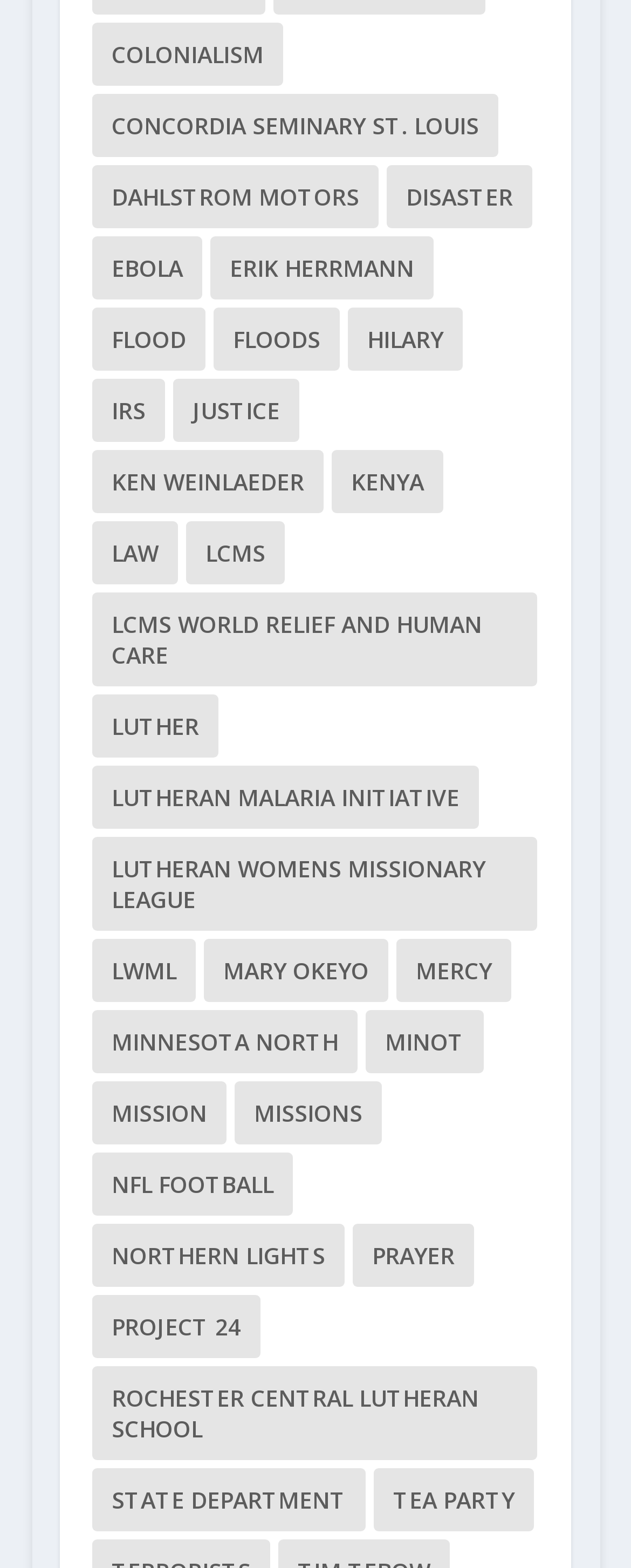From the webpage screenshot, identify the region described by Lutheran Malaria Initiative. Provide the bounding box coordinates as (top-left x, top-left y, bottom-right x, bottom-right y), with each value being a floating point number between 0 and 1.

[0.146, 0.489, 0.759, 0.529]